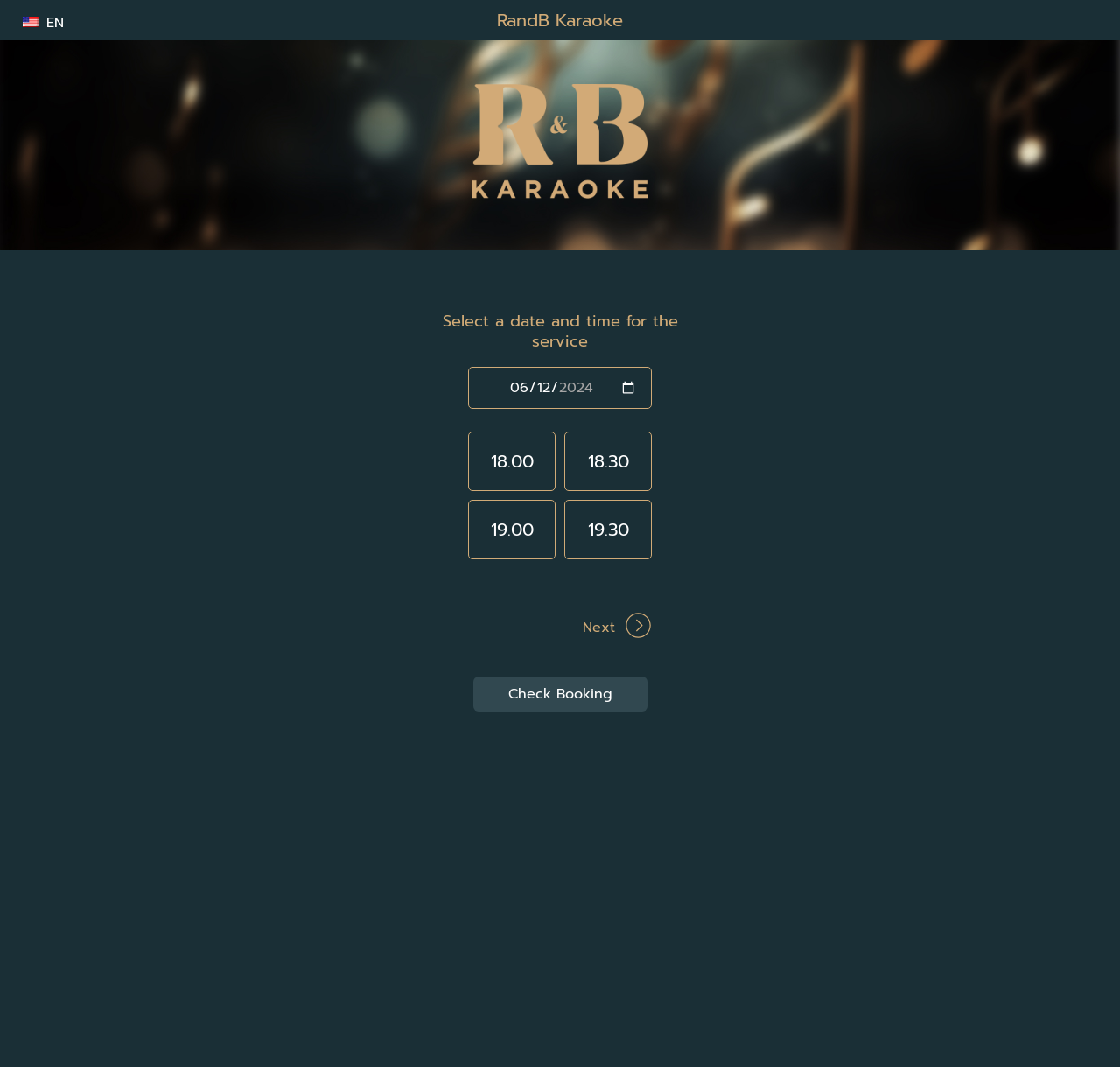Please determine the bounding box coordinates for the UI element described here. Use the format (top-left x, top-left y, bottom-right x, bottom-right y) with values bounded between 0 and 1: Business

None